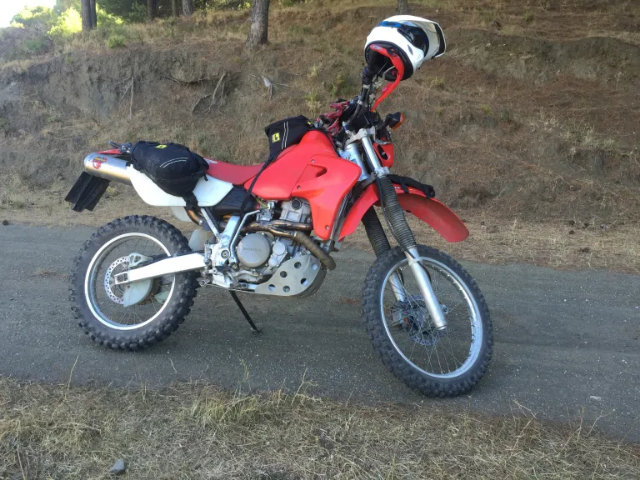What is attached to the handlebars?
Look at the image and answer the question using a single word or phrase.

A helmet